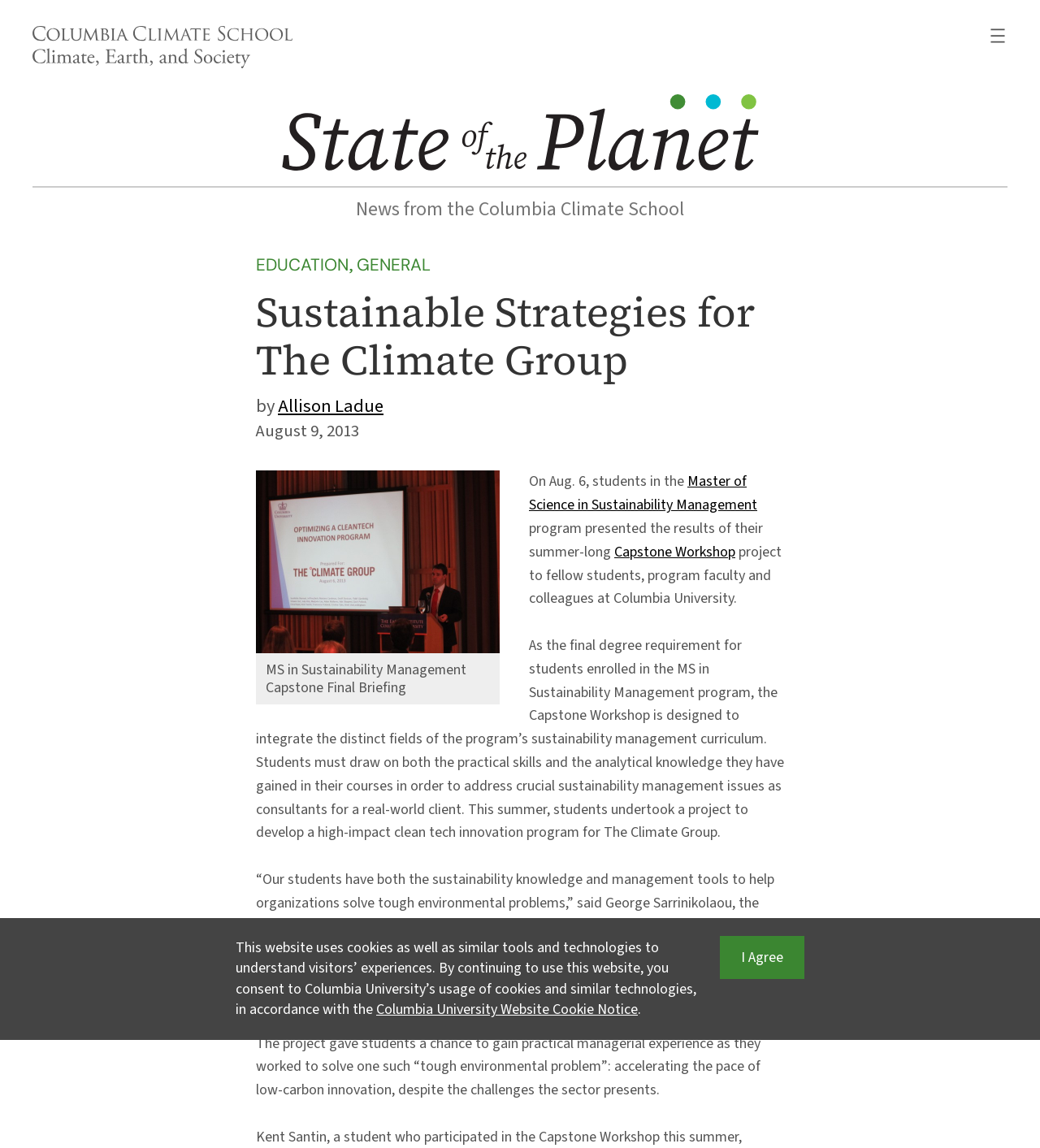Identify the bounding box coordinates of the element that should be clicked to fulfill this task: "Read more about the Master of Science in Sustainability Management program". The coordinates should be provided as four float numbers between 0 and 1, i.e., [left, top, right, bottom].

[0.509, 0.411, 0.728, 0.449]